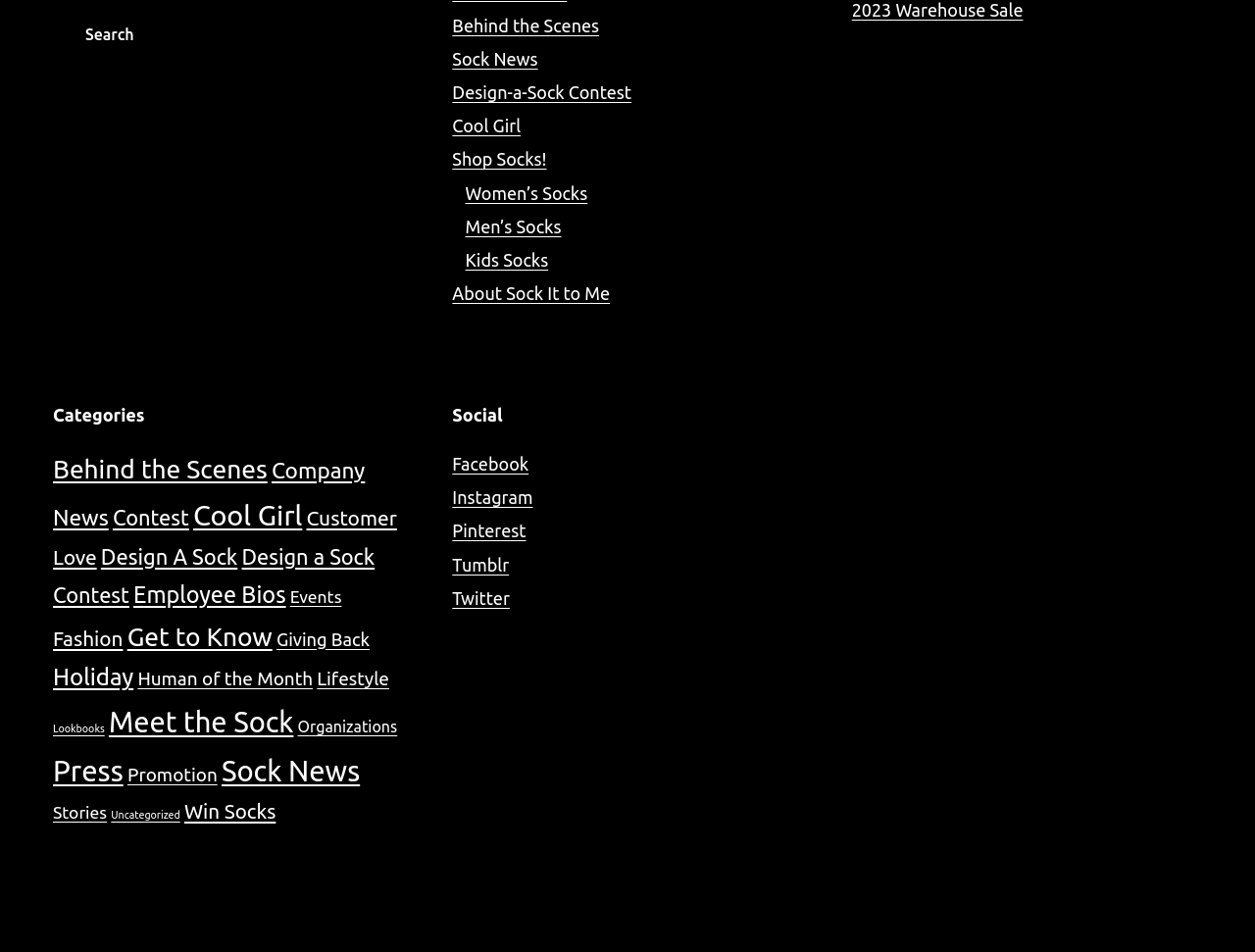What is the name of the company?
Use the image to give a comprehensive and detailed response to the question.

I found the link 'About Sock It to Me' at the top of the page, which suggests that the company name is 'Sock It to Me'.